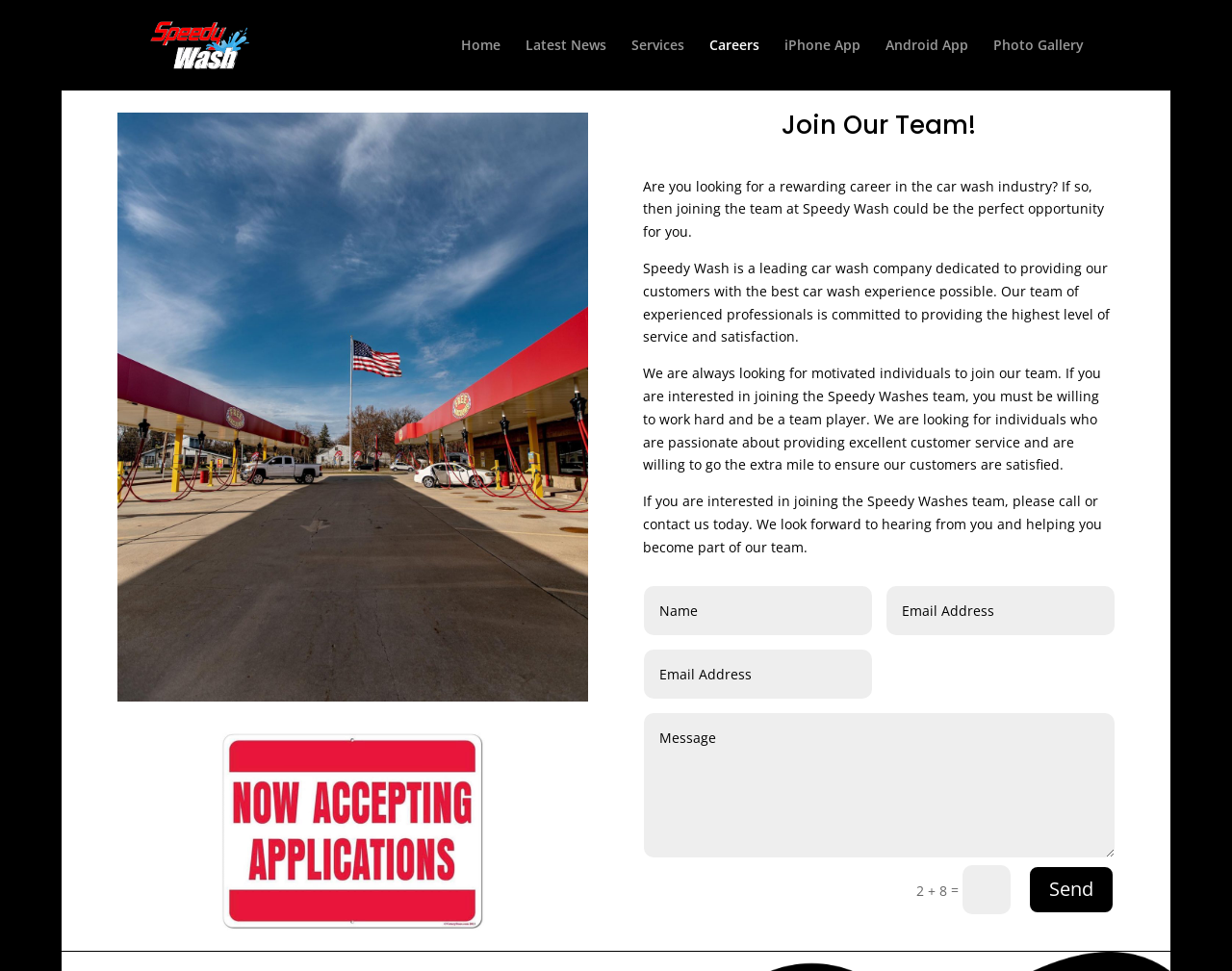Construct a thorough caption encompassing all aspects of the webpage.

The webpage is about careers at Speedy Wash, a car wash company. At the top left, there is a logo of SpeedyWash.com, which is an image with a link to the website's homepage. Next to the logo, there is a navigation menu with links to different sections of the website, including Home, Latest News, Services, Careers, iPhone App, Android App, and Photo Gallery.

Below the navigation menu, there is a large image that spans almost the entire width of the page. Above this image, there is a heading that reads "Join Our Team!" in a prominent font. 

Under the heading, there are three paragraphs of text that describe the company's mission and values. The text explains that Speedy Wash is a leading car wash company that provides excellent customer service and is looking for motivated individuals to join their team. The paragraphs are followed by a call to action, encouraging interested individuals to contact the company.

Below the text, there is a form with four text boxes and a button labeled "Send". The form appears to be a job application or inquiry form. 

At the bottom right of the page, there is a small section with a math problem, "2 + 8", and a text box to enter the answer. This is likely a CAPTCHA to prevent automated submissions.